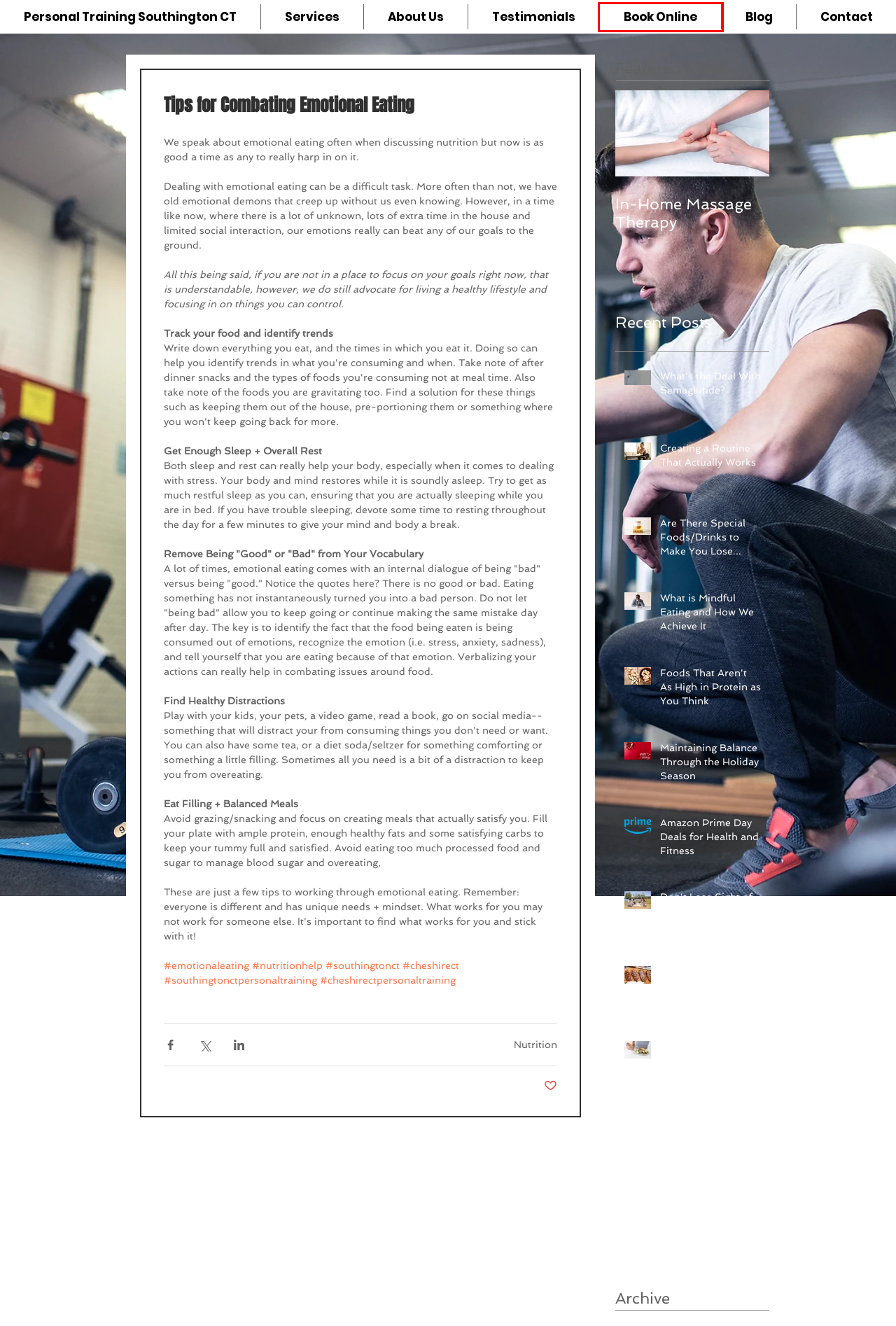A screenshot of a webpage is given, featuring a red bounding box around a UI element. Please choose the webpage description that best aligns with the new webpage after clicking the element in the bounding box. These are the descriptions:
A. Amazon Prime Day Deals for Health and Fitness
B. #cheshirect
C. #emotionaleating
D. Special Foods for Weight Loss?
E. Nutrition
F. Don't Lose Sight of Your Goals Through the Summer and Weekends
G. Book Online | Free Consultation | Commence Fitness
H. What is Mindful Eating and How We Achieve It

G